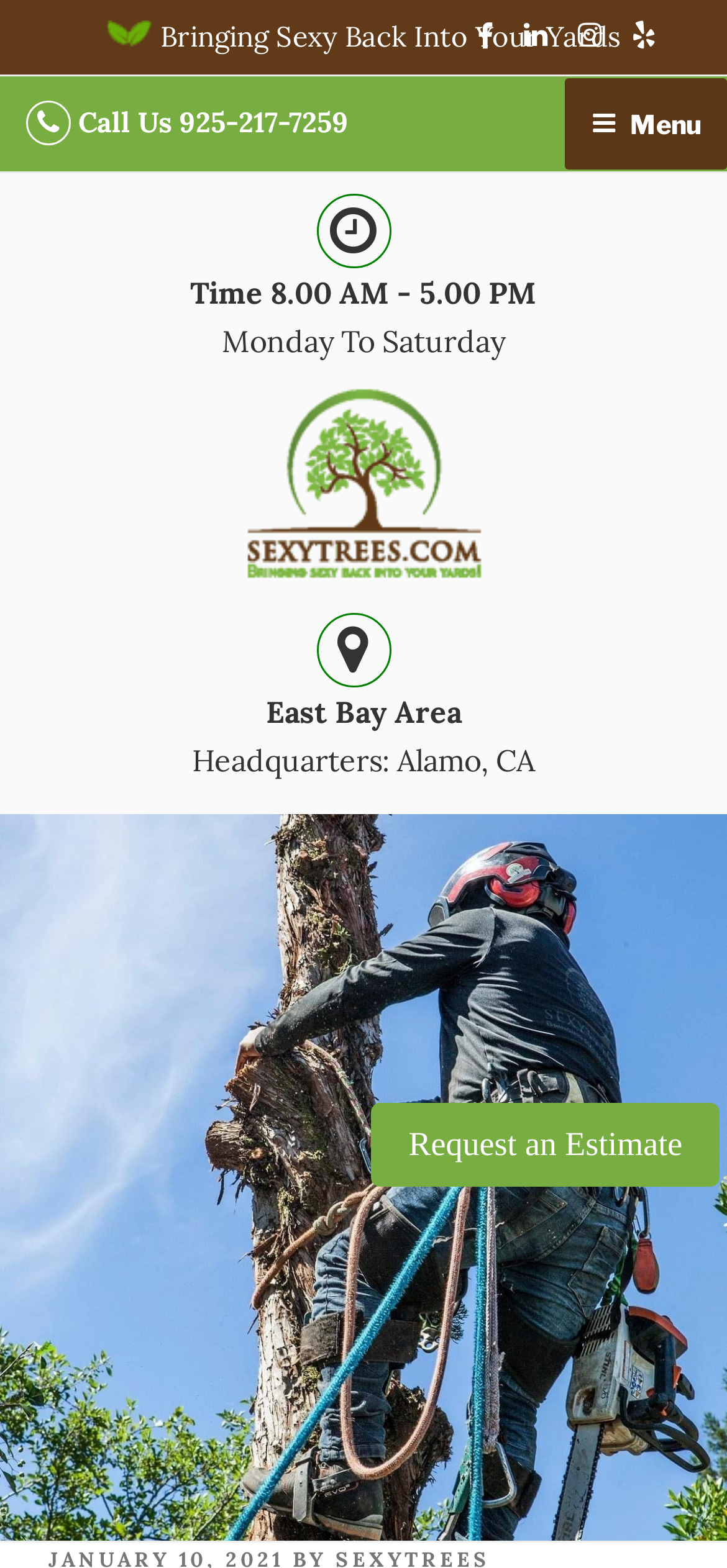Describe every aspect of the webpage in a detailed manner.

The webpage is about Lafayette tree service, specifically focusing on pruning techniques. At the top left corner, there is a link to "Skip to content". Next to it, there is an image of "Lafayette Tree Service" with a logo. Below the logo, there is a heading "Bringing Sexy Back Into Your Yards". 

On the right side of the heading, there is a section displaying the business hours, "Time 8.00 AM - 5.00 PM" and "Monday To Saturday". Below this section, there is a link with the "sexy trees logo" image. 

Further down, there are two lines of text, "East Bay Area" and "Headquarters: Alamo, CA", which appear to be the location and address of the business. 

On the left side of the page, there is a link "SEXYTREES" and a navigation menu labeled "Top Menu" with a button to expand or collapse it. The menu contains a link to call the business at 925-217-7259. 

The main content of the page is an image related to tree care, which takes up most of the page. On top of the image, there is a call-to-action button "Request an Estimate".